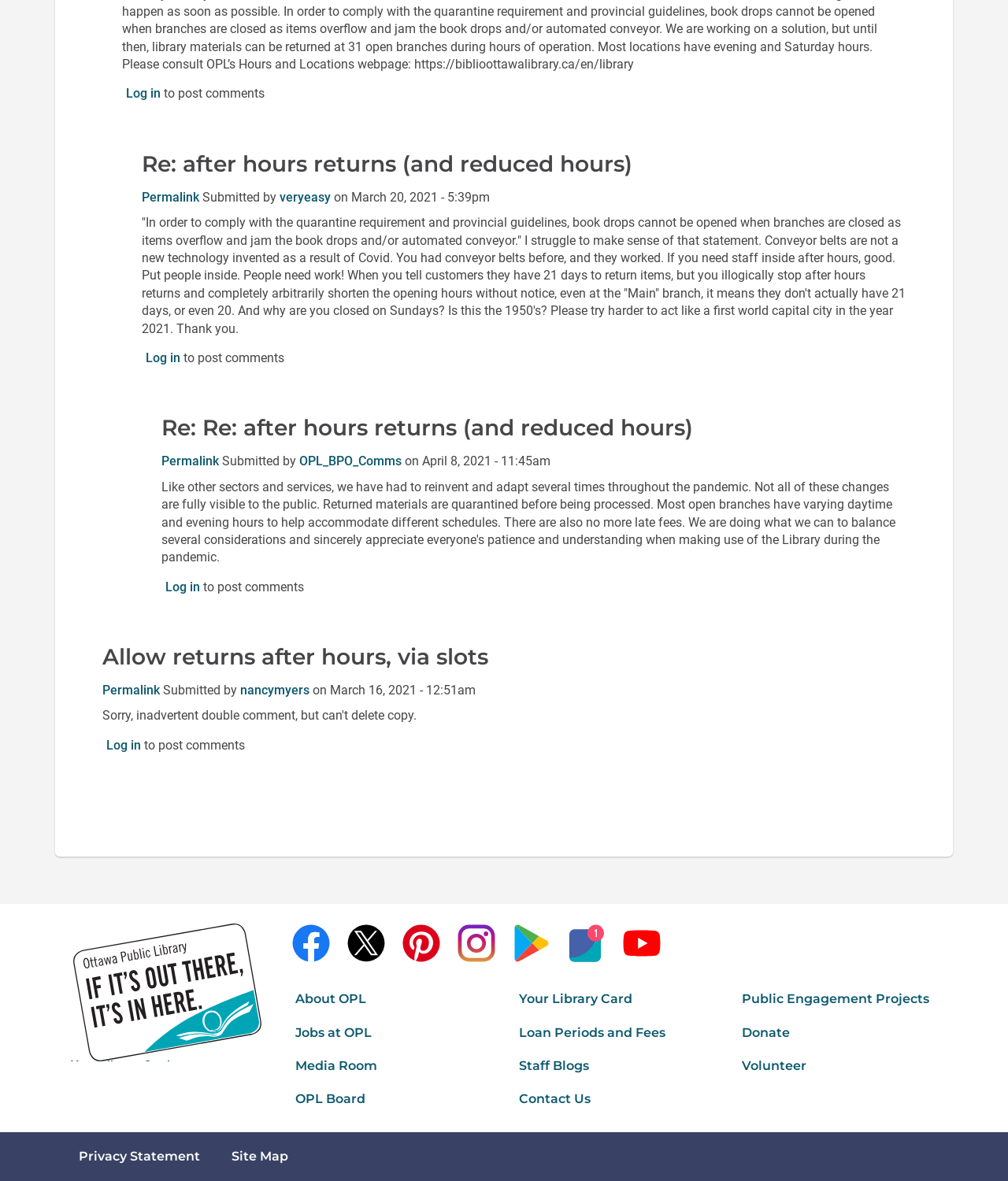Refer to the image and answer the question with as much detail as possible: What is the date of the third comment?

The third comment was submitted on March 16, 2021, as indicated by the text 'on March 16, 2021 - 12:51am'.